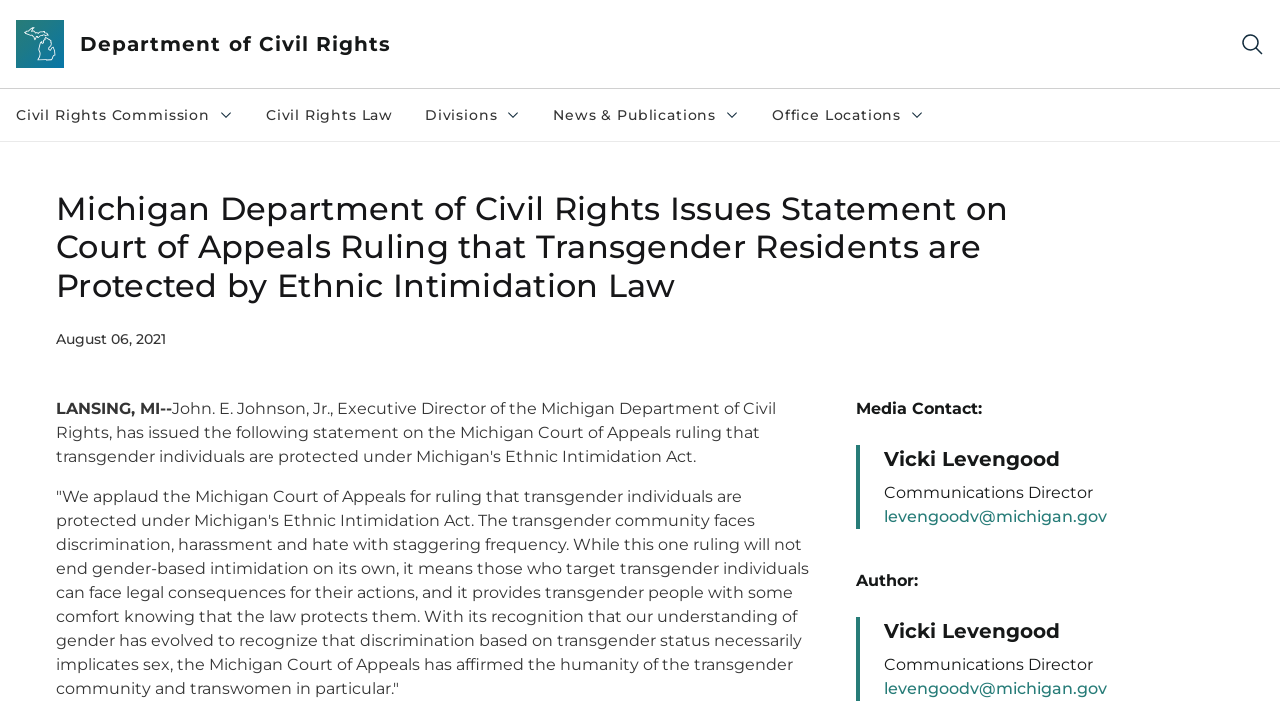Give a one-word or short-phrase answer to the following question: 
What is the logo on the top left corner?

Michigan Header Logo